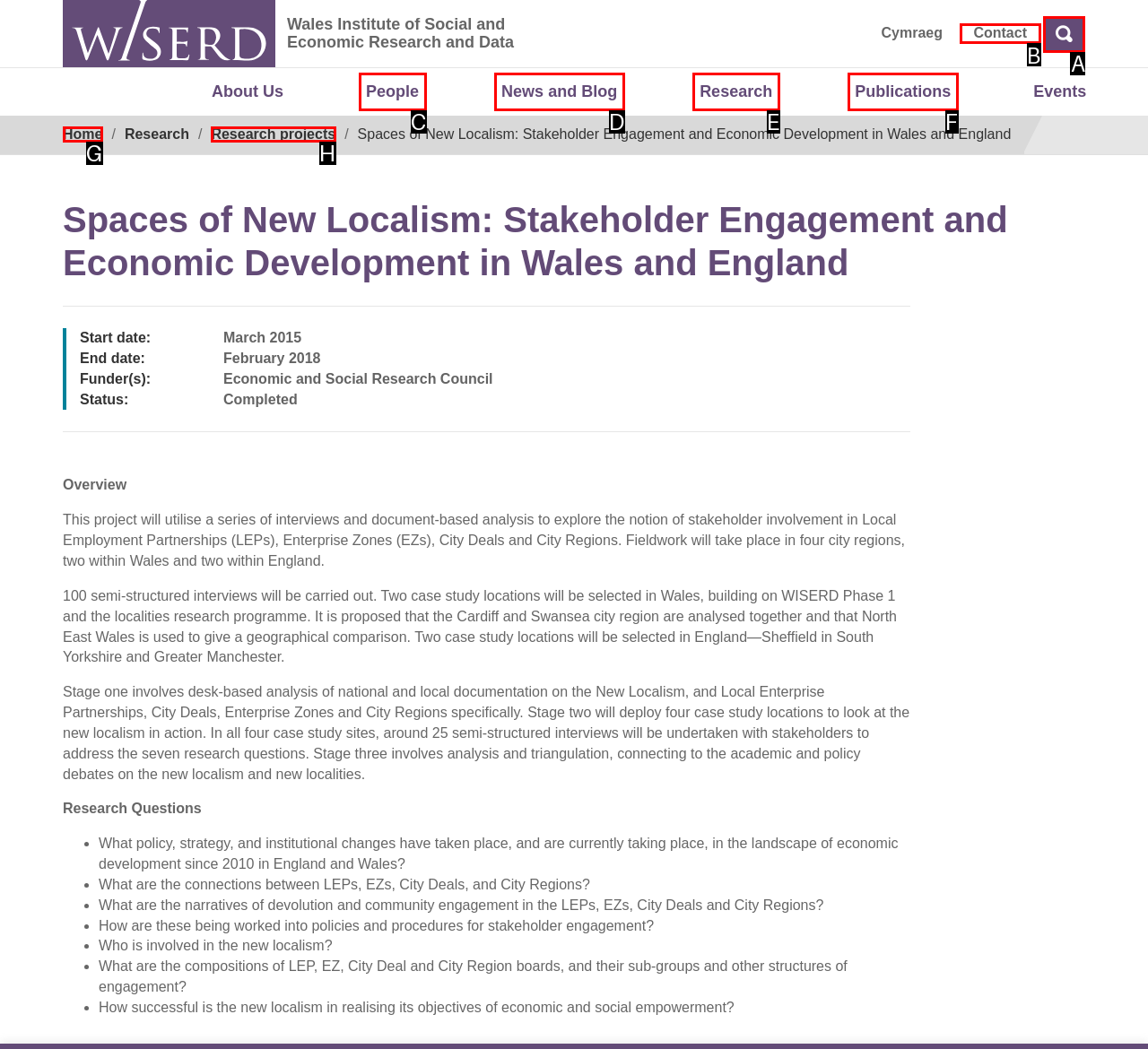Which option should be clicked to execute the task: Search for something?
Reply with the letter of the chosen option.

A